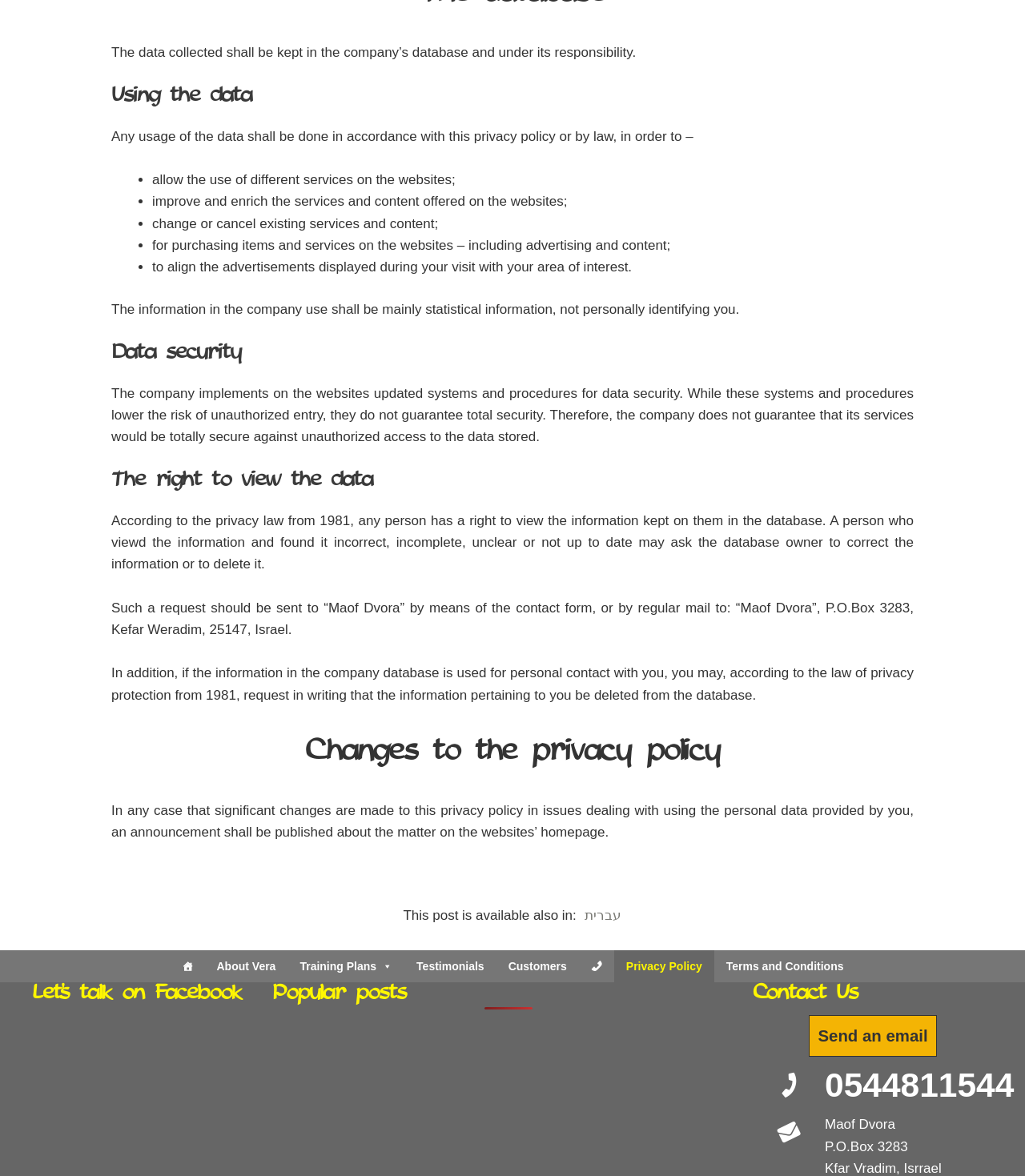Find the bounding box coordinates of the element you need to click on to perform this action: 'Click on the 'Privacy Policy' link'. The coordinates should be represented by four float values between 0 and 1, in the format [left, top, right, bottom].

[0.599, 0.808, 0.697, 0.836]